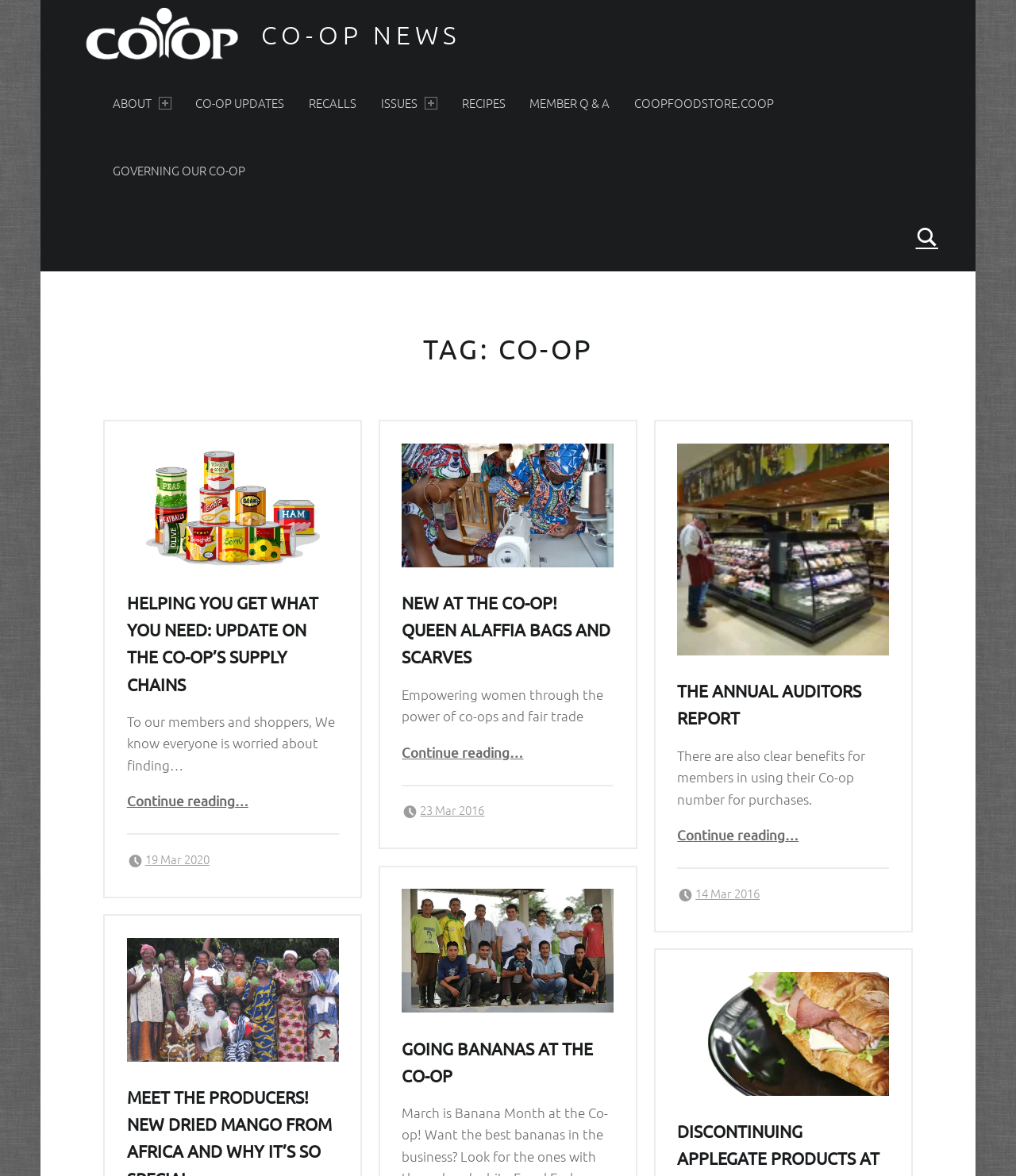Please locate the bounding box coordinates of the element that should be clicked to achieve the given instruction: "Read the article 'HELPING YOU GET WHAT YOU NEED: UPDATE ON THE CO-OP’S SUPPLY CHAINS'".

[0.125, 0.501, 0.333, 0.593]